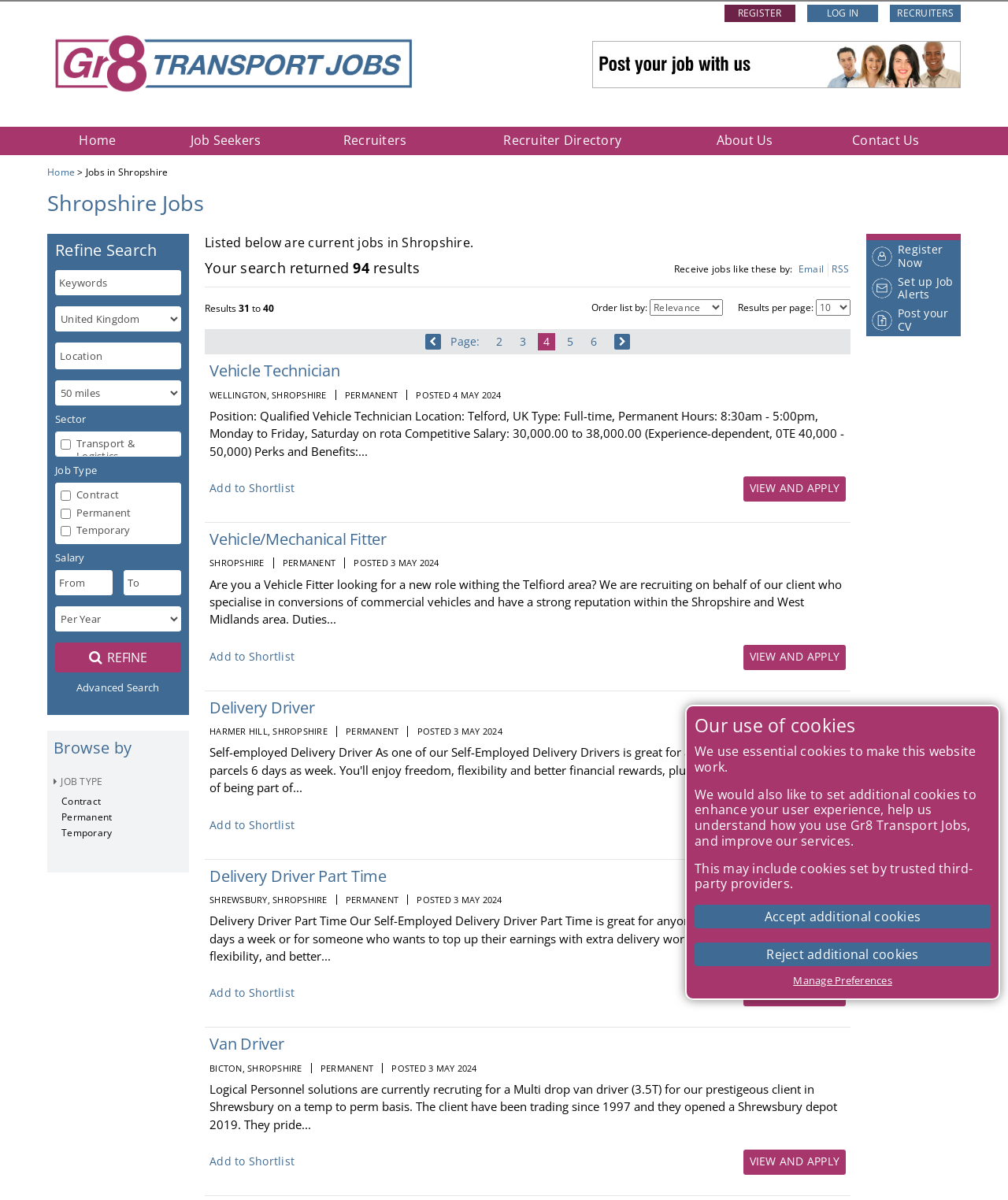How many job pages are there?
Look at the image and respond to the question as thoroughly as possible.

Based on the webpage, there are 6 job pages, which is indicated by the pagination links '2', '3', '4', '5', '6' and the 'Next Page' button.